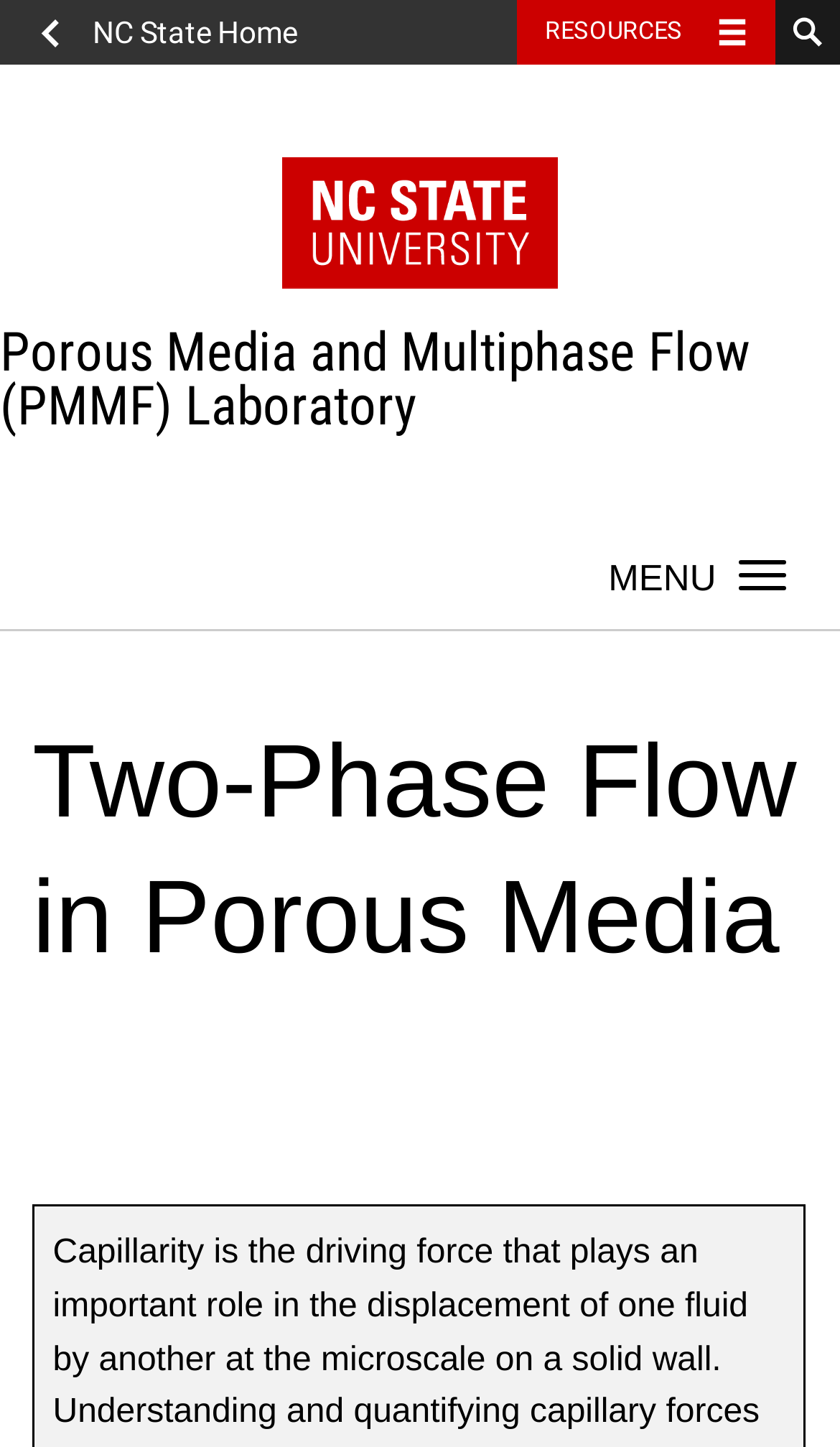Determine the bounding box coordinates of the UI element described below. Use the format (top-left x, top-left y, bottom-right x, bottom-right y) with floating point numbers between 0 and 1: NC State Home

[0.038, 0.0, 0.39, 0.045]